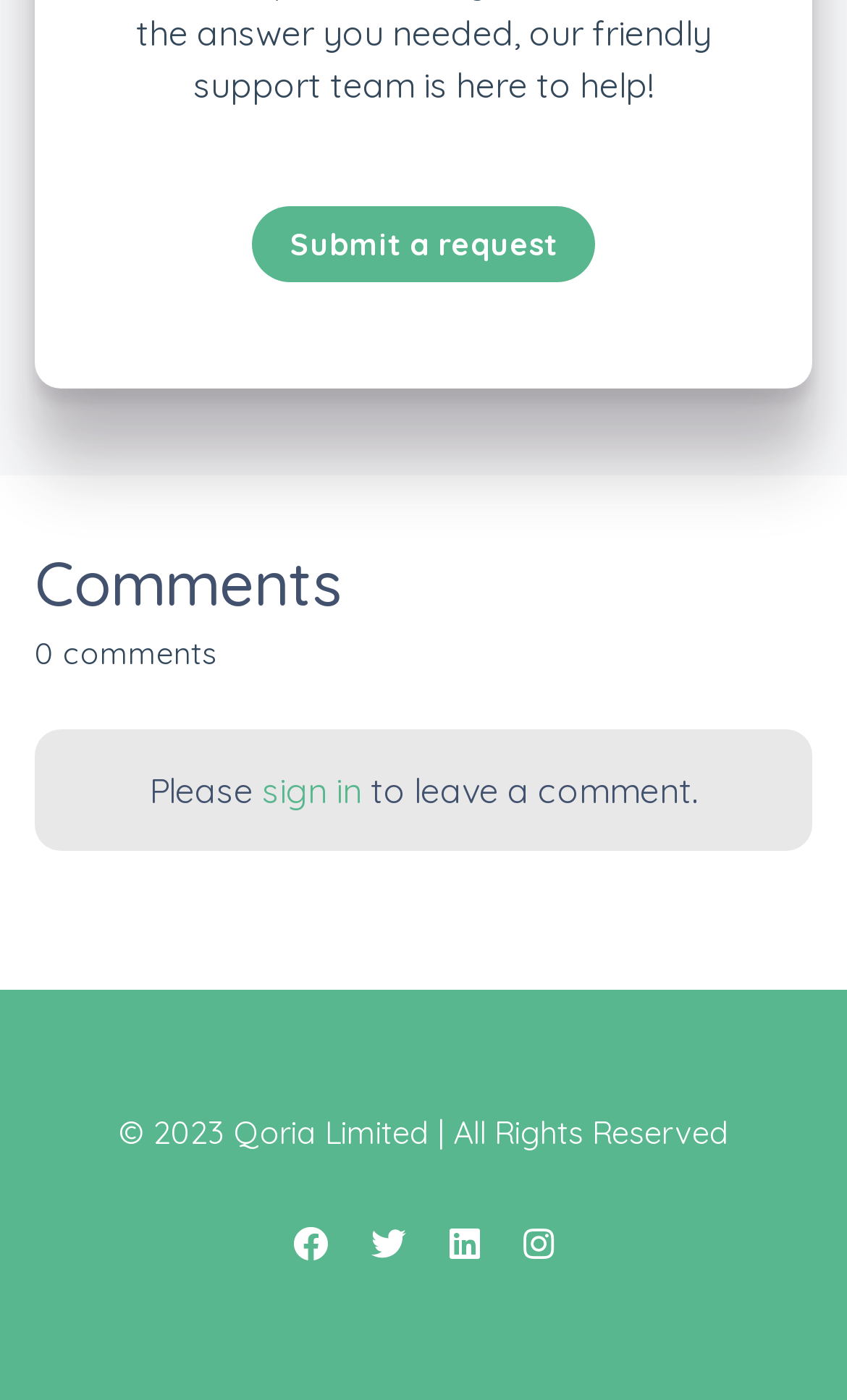Can you give a detailed response to the following question using the information from the image? What social media platforms are linked on the webpage?

The webpage has links to four social media platforms: Facebook, Twitter, LinkedIn, and Instagram. These links are represented by their respective icons and are located at the bottom of the webpage.